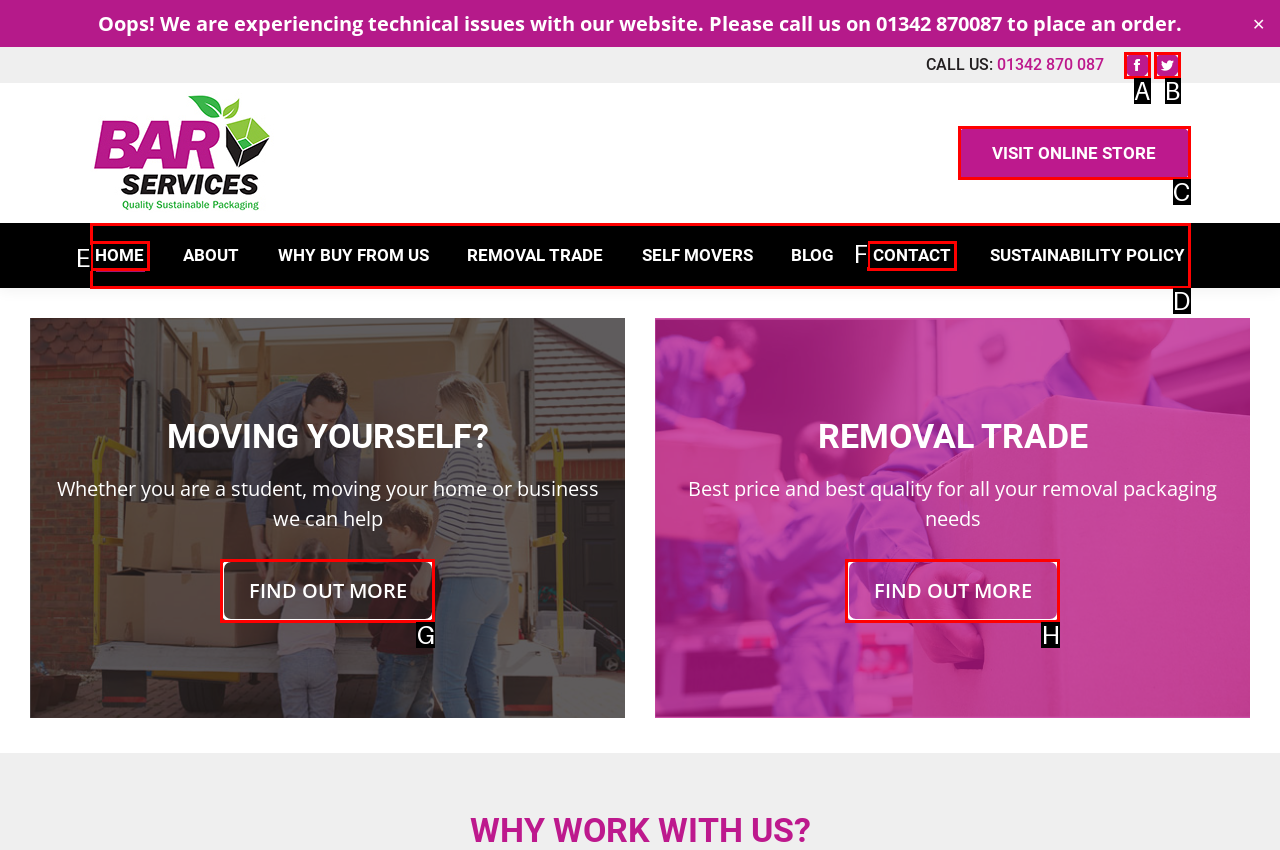Which HTML element among the options matches this description: Twitter? Answer with the letter representing your choice.

B